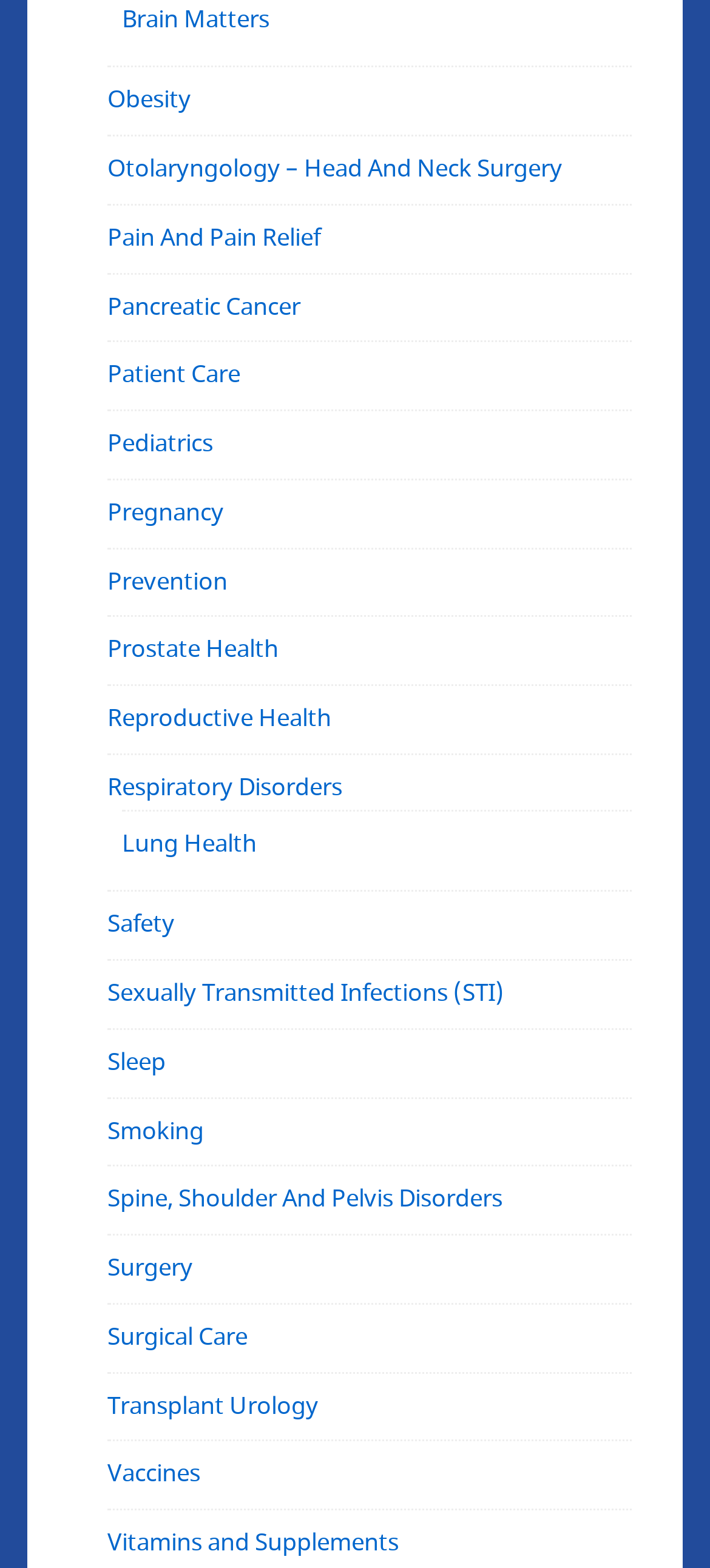Locate the bounding box coordinates of the element that should be clicked to execute the following instruction: "Learn about Brain Matters".

[0.172, 0.001, 0.379, 0.023]